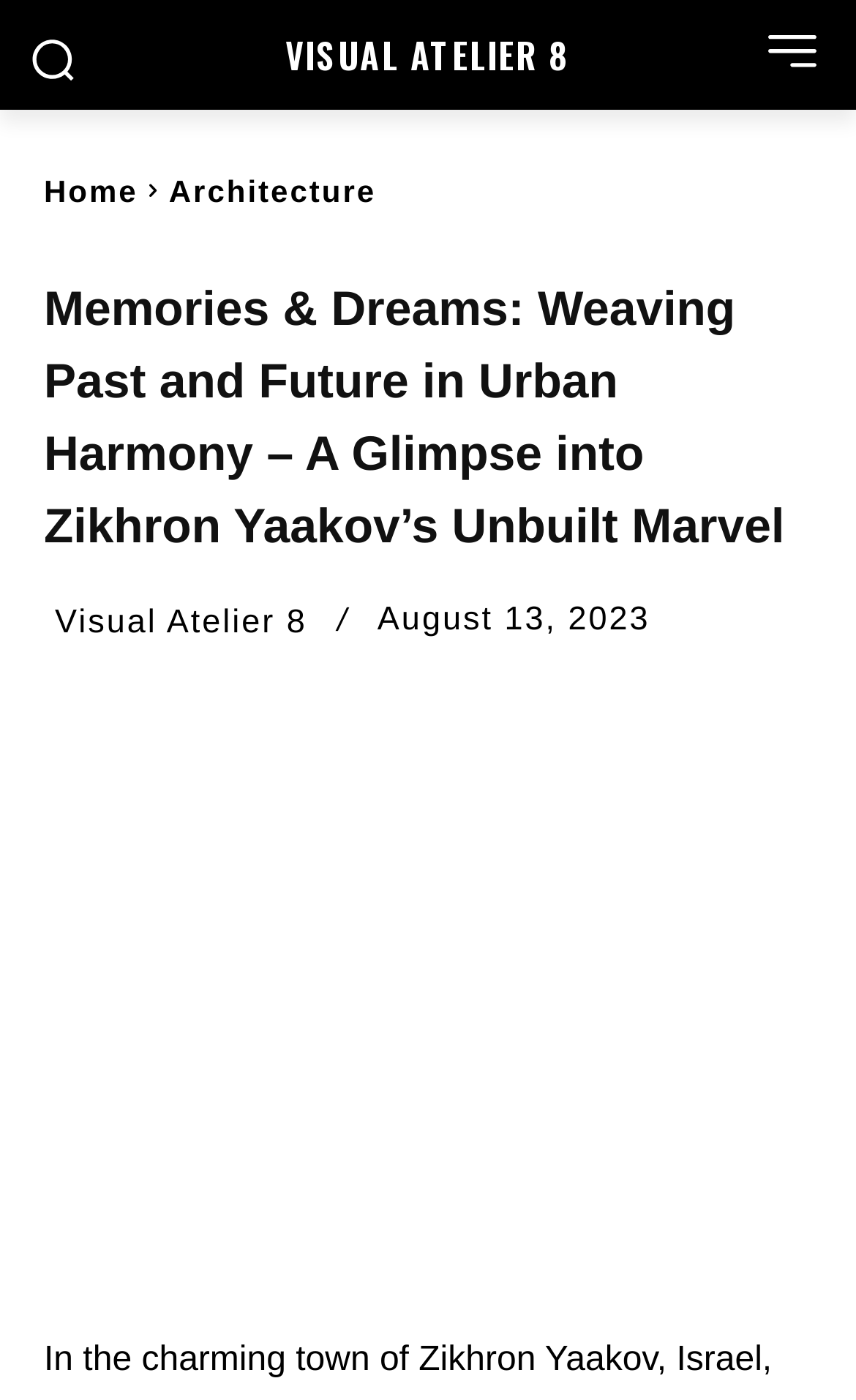Provide an in-depth description of the elements and layout of the webpage.

The webpage is about "Memories & Dreams", an architectural vision in Zikhron Yaakov, Israel. At the top left, there is a small image. Below it, there is a link to "VISUAL ATELIER 8" that spans most of the width of the page. On the top right, there is another small image. 

Below these elements, there is a navigation menu with three links: "Home", "Architecture", and the title of the webpage "Memories & Dreams: Weaving Past and Future in Urban Harmony – A Glimpse into Zikhron Yaakov’s Unbuilt Marvel". The title is a heading that takes up most of the width of the page. 

Under the navigation menu, there is a link to "Visual Atelier 8" on the left, followed by a time element showing the date "August 13, 2023". On the same line, there are three social media links to Facebook, Twitter, and Pinterest. 

The main content of the webpage is a large figure that takes up most of the page, containing an image with the same title as the webpage.